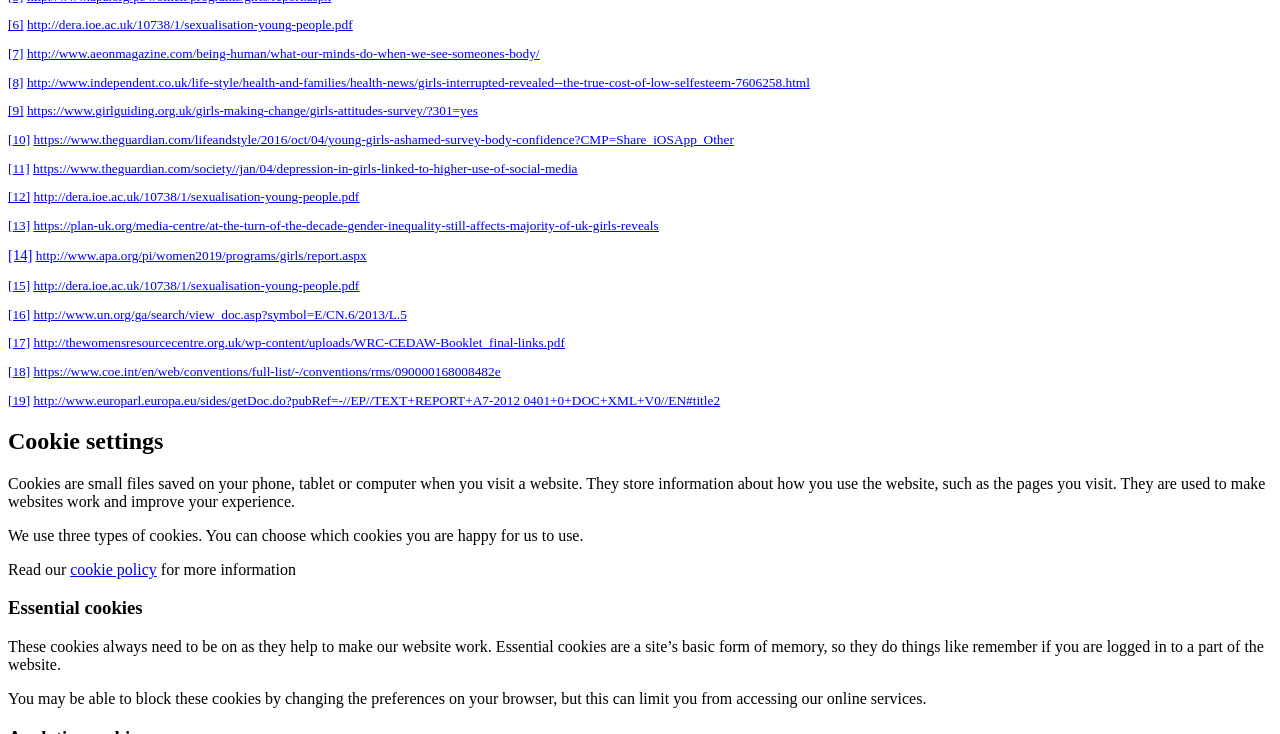Identify the bounding box coordinates for the region of the element that should be clicked to carry out the instruction: "visit the webpage on what our minds do when we see someone's body". The bounding box coordinates should be four float numbers between 0 and 1, i.e., [left, top, right, bottom].

[0.021, 0.063, 0.421, 0.083]